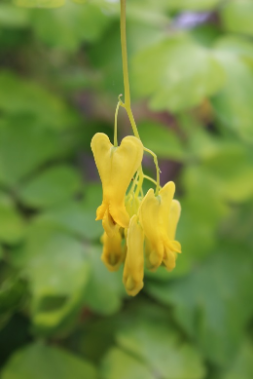Offer a detailed narrative of the scene depicted in the image.

The image features a cluster of vibrant yellow flowers from the plant species Dactylicapnos scandens. These unique flowers hang gracefully from slender stems, exhibiting a delicate yet lively appearance. The background showcases lush green leaves, contributing to the overall vibrant and fresh aesthetic of the scene. Dactylicapnos scandens, also known as the Himalayan bleeding heart, is noted for its striking visual appeal and is native to regions in the Himalayas, Thailand, Vietnam, and Sri Lanka. This particular capture emphasizes the flowers' distinctive shape and bright coloration, making it a beautiful representation of this fascinating species.